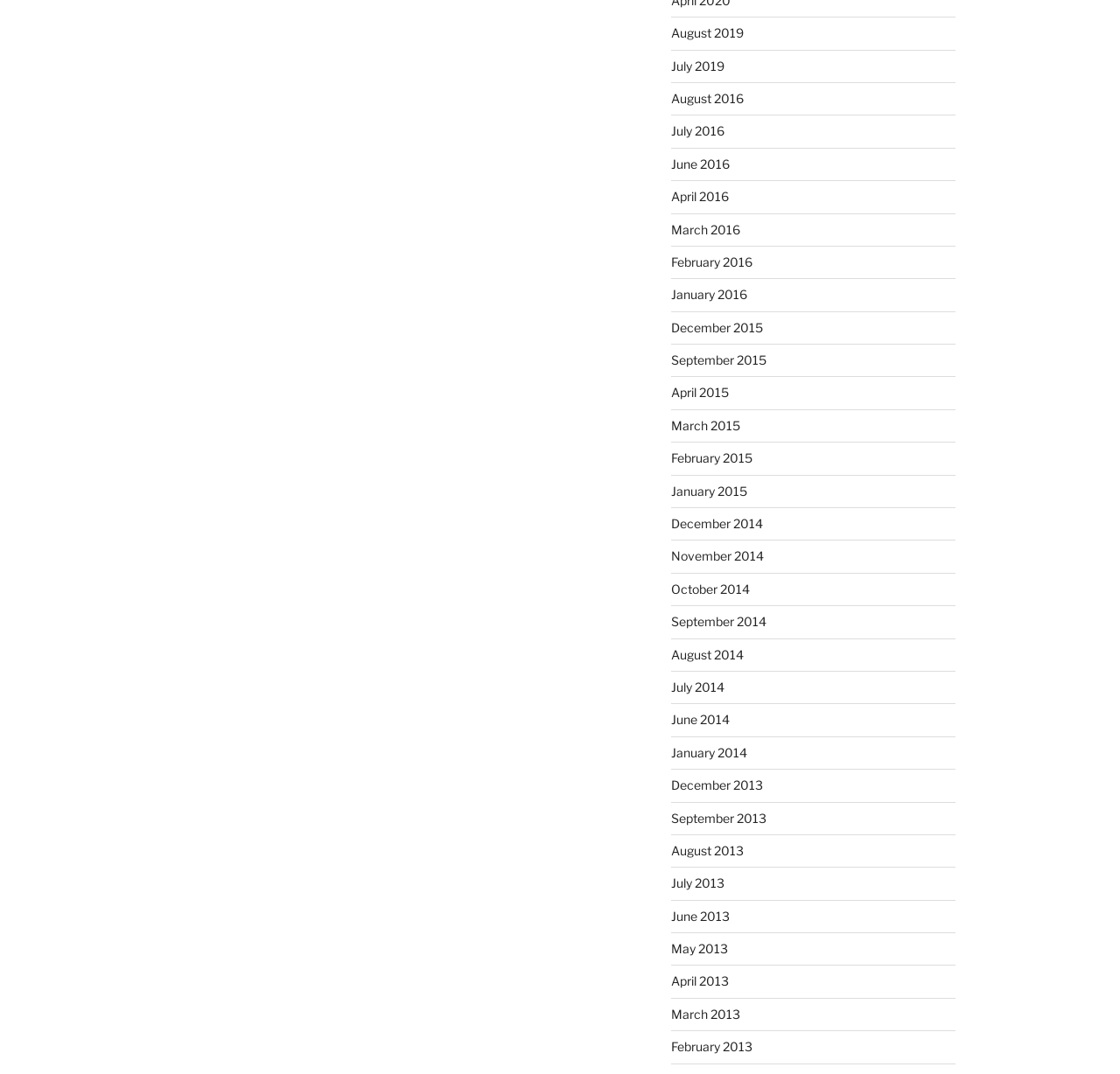Please find the bounding box coordinates of the element's region to be clicked to carry out this instruction: "View August 2019 archives".

[0.599, 0.024, 0.664, 0.038]